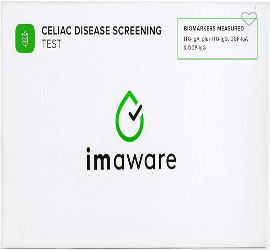Offer an in-depth caption that covers the entire scene depicted in the image.

The image showcases the packaging for a Celiac Disease screening test by imaware. The design prominently features the brand name "imaware" in bold black lettering, complemented by a stylized green drop graphic with a checkmark inside, symbolizing health and assurance. The top of the package clearly states "CELIAC DISEASE SCREENING TEST," indicating the purpose of the product. Additionally, there's a note regarding "BOWELNESS MEASURED," suggesting specific metrics to be evaluated during the test. This compact and clean packaging exemplifies a modern approach to at-home health testing, making it user-friendly and accessible for individuals seeking to assess their health regarding celiac disease.